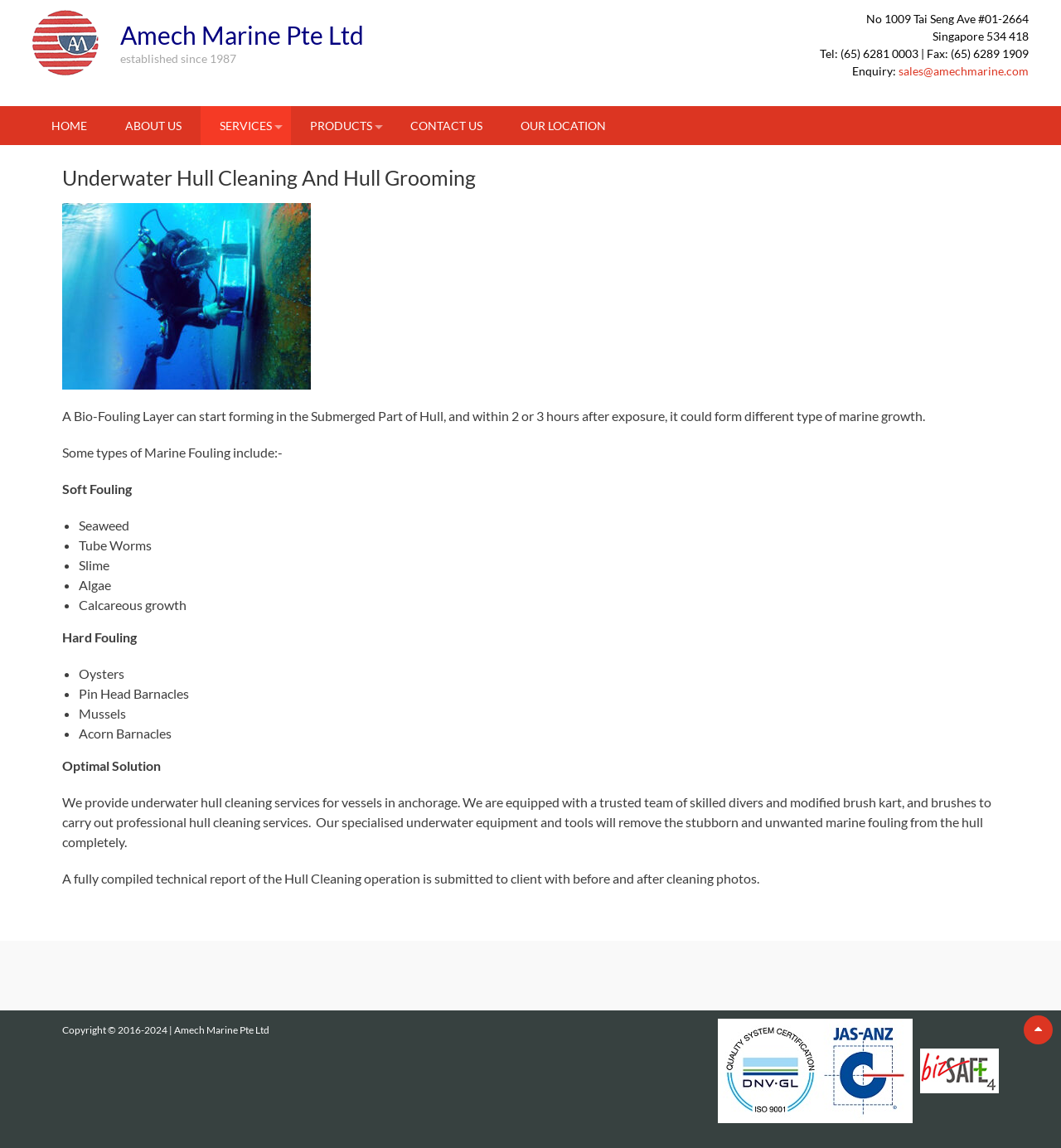Can you find the bounding box coordinates for the element that needs to be clicked to execute this instruction: "Click on the 'CONTACT US' link"? The coordinates should be given as four float numbers between 0 and 1, i.e., [left, top, right, bottom].

[0.369, 0.092, 0.473, 0.126]